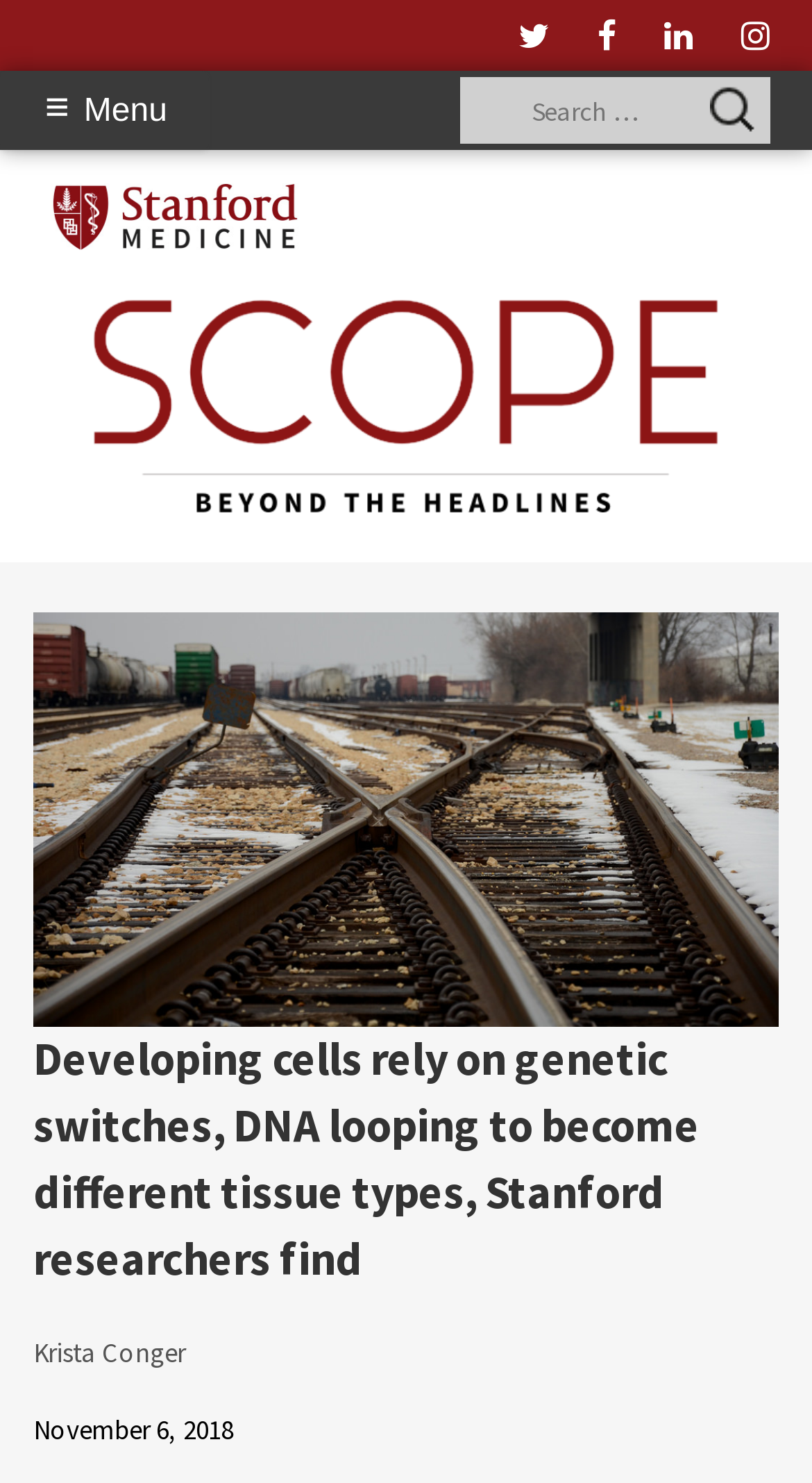Respond to the question below with a concise word or phrase:
What is the purpose of the button with the ≡ symbol?

Menu